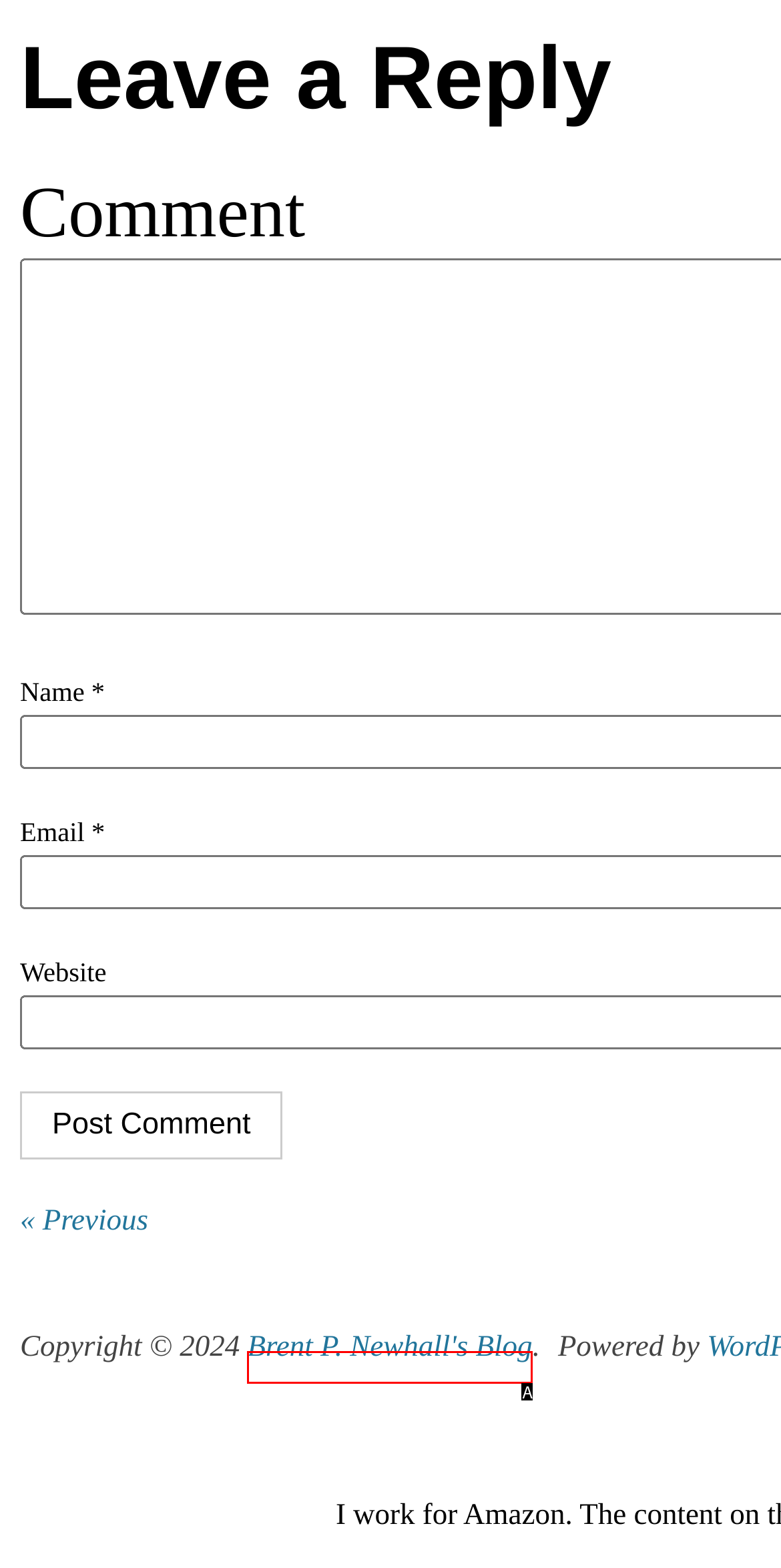Match the element description to one of the options: Brent P. Newhall's Blog
Respond with the corresponding option's letter.

A